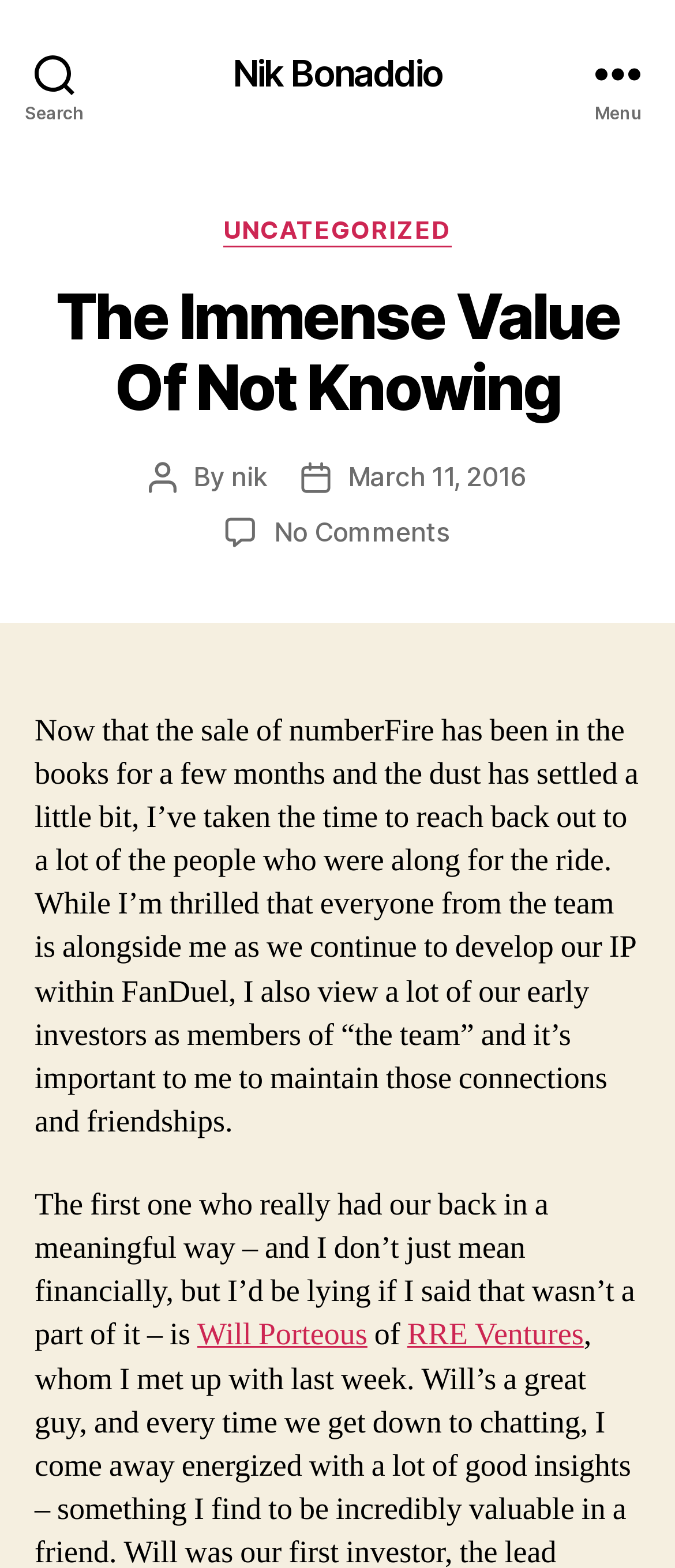Find the bounding box coordinates of the element's region that should be clicked in order to follow the given instruction: "Search for something". The coordinates should consist of four float numbers between 0 and 1, i.e., [left, top, right, bottom].

[0.0, 0.0, 0.162, 0.093]